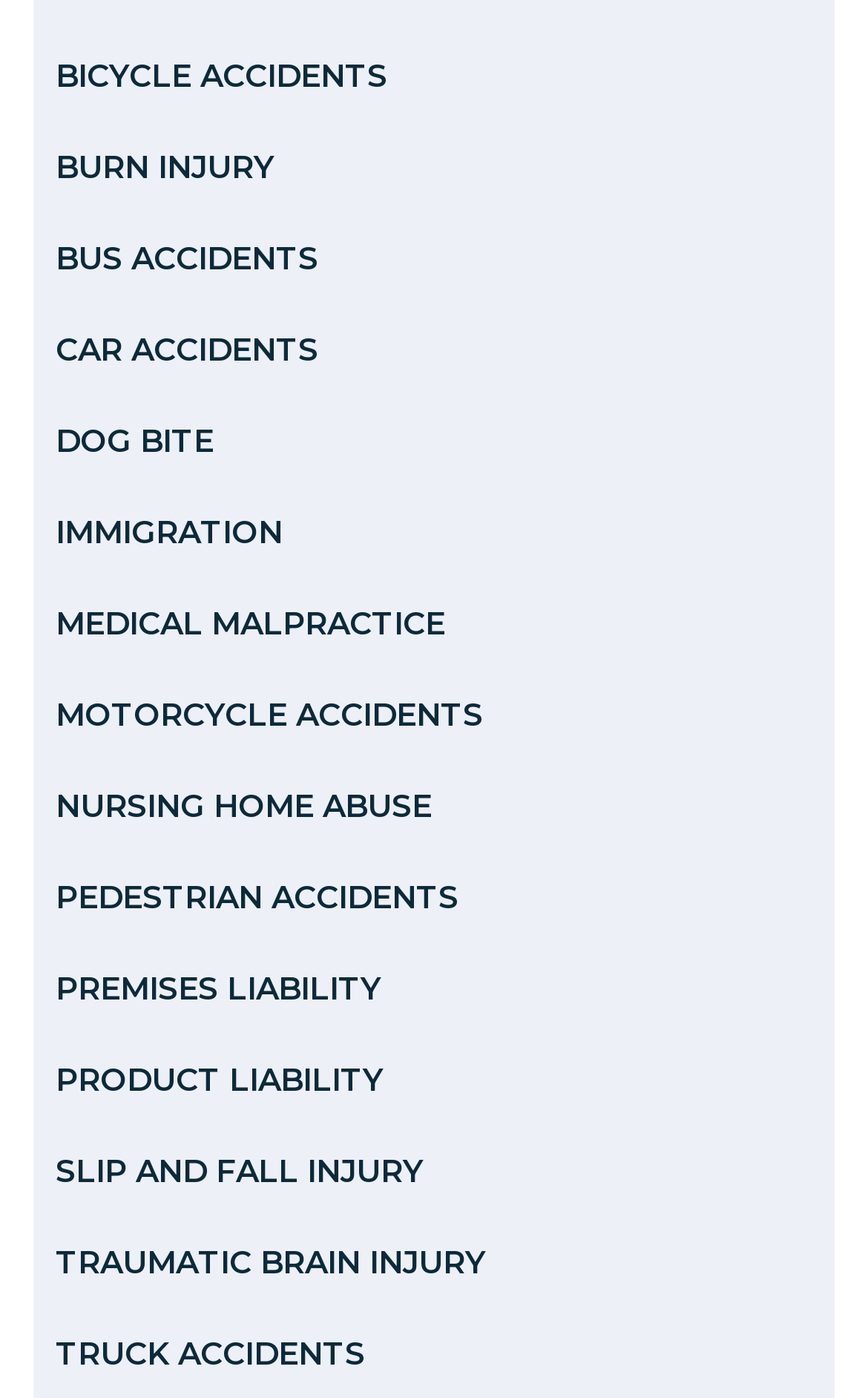Could you provide the bounding box coordinates for the portion of the screen to click to complete this instruction: "Explore CAR ACCIDENTS"?

[0.038, 0.219, 0.962, 0.284]